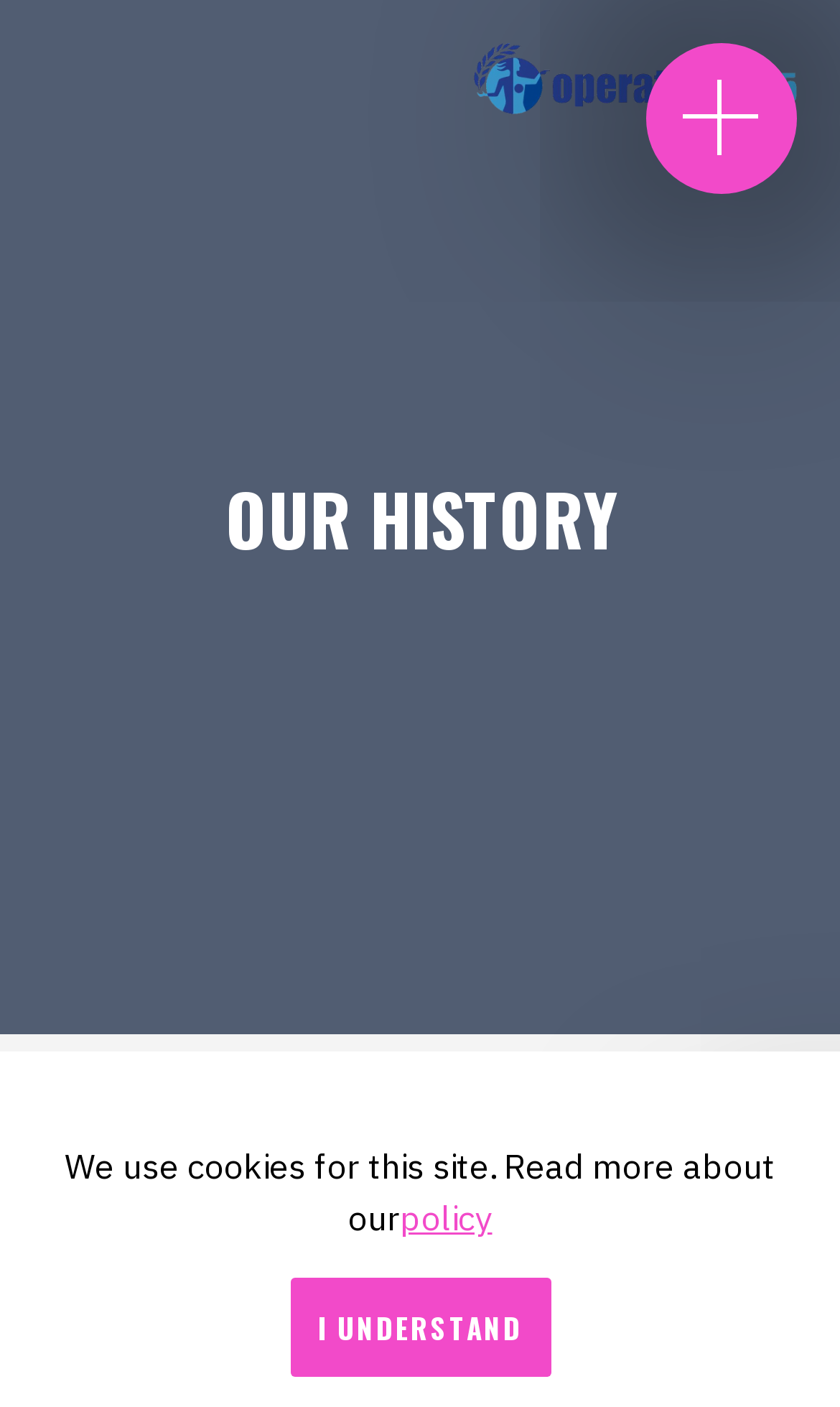Create a detailed description of the webpage's content and layout.

The webpage is about the history of Operation1325. At the top left, there is an image of the Operation 1325 logotype. To the right of the logotype, there is an unnamed button. Below the logotype, there is a heading that reads "OUR HISTORY". 

At the bottom of the page, there is a notification about the use of cookies, which states "We use cookies for this site. Read more about our policy". The policy link is placed in the middle of this notification. Below the notification, there is a button labeled "I UNDERSTAND". 

Above the cookie notification, there is another heading that reads "FROM RESOLUTION TO OPERATION".